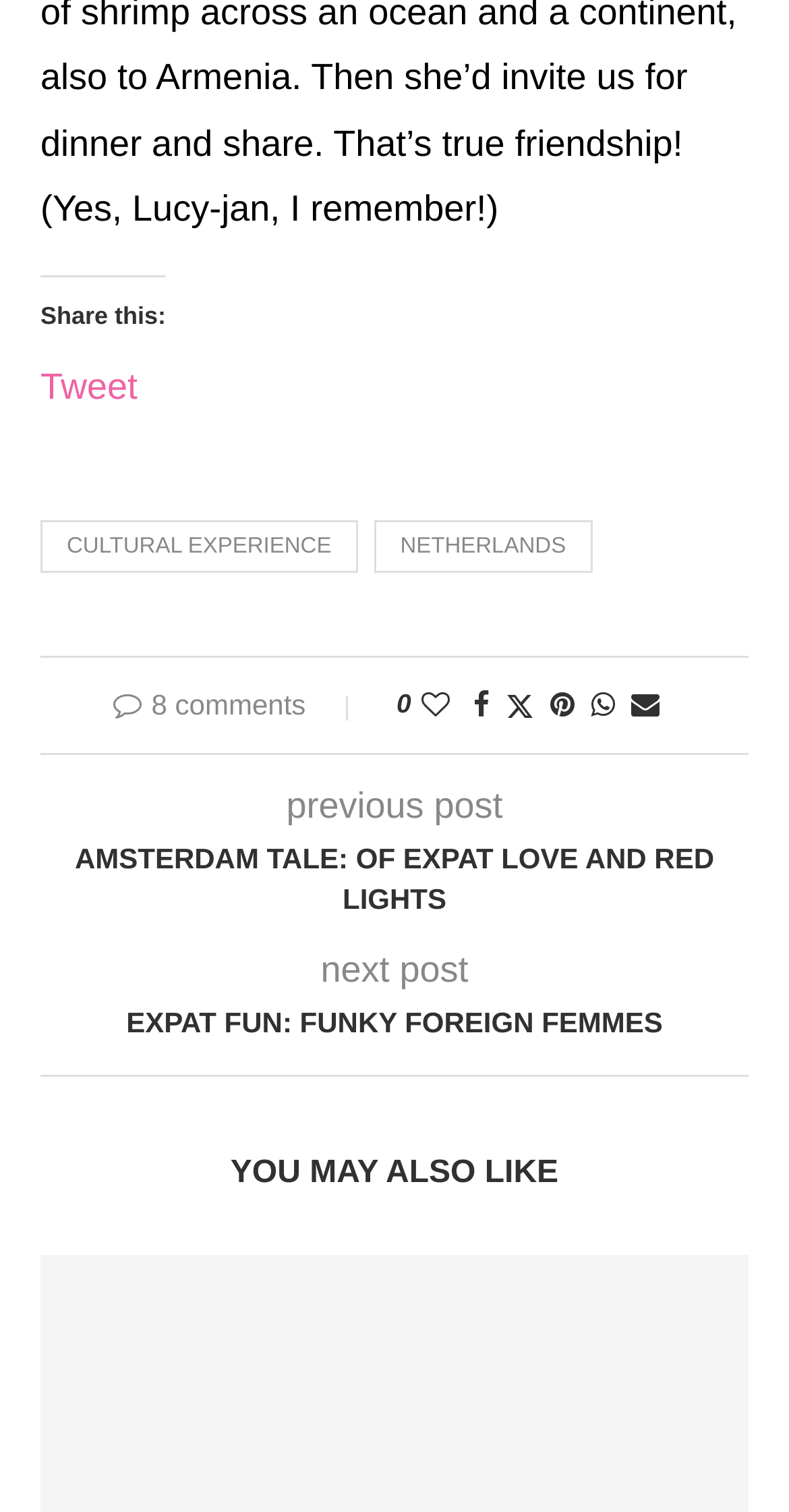What can you do with this post?
Can you offer a detailed and complete answer to this question?

I determined the actions that can be performed on this post by looking at the link elements with texts 'Like this post', 'Share on Facebook', 'Share on Twitter', and so on.